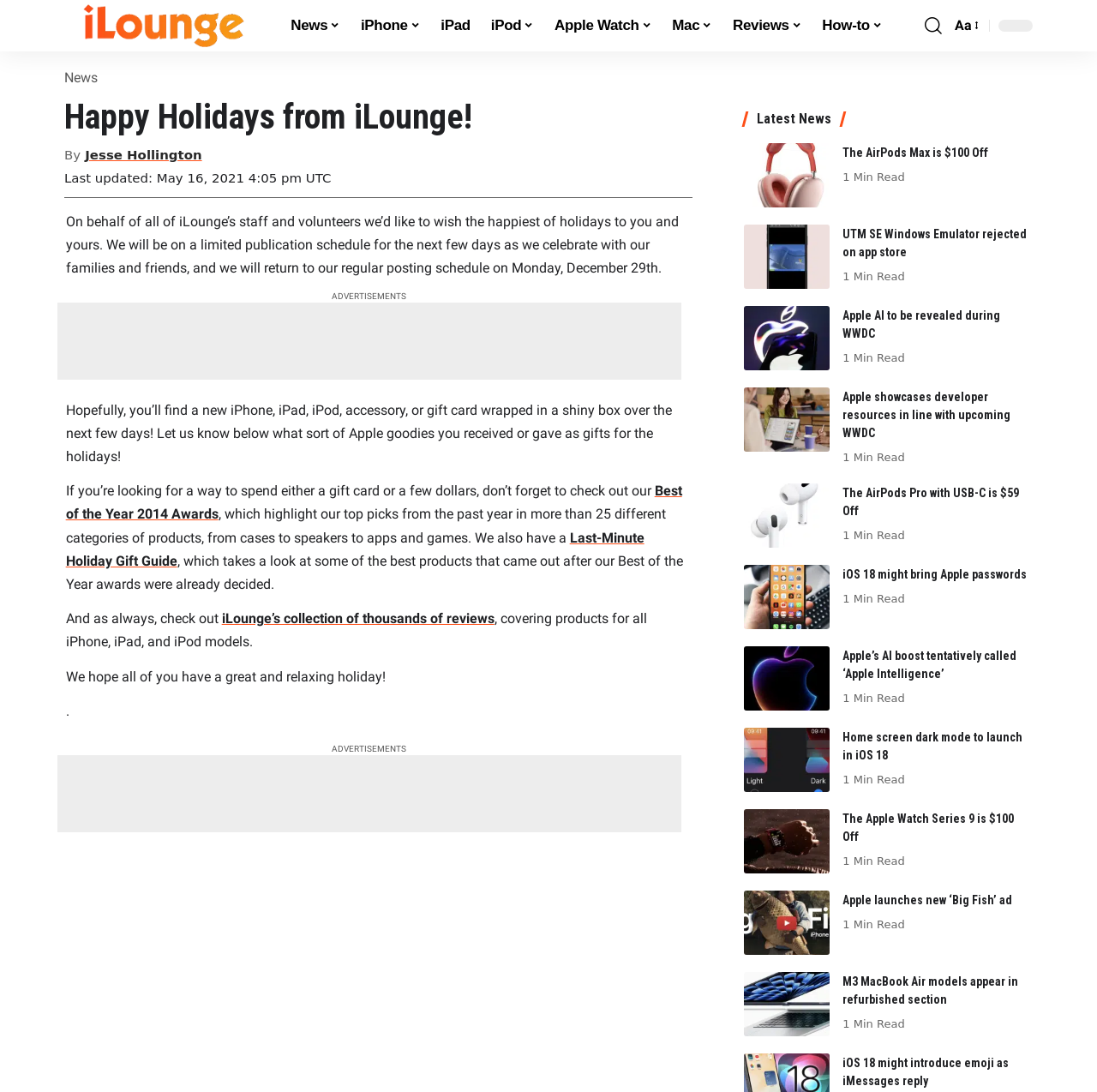Identify the bounding box coordinates of the clickable section necessary to follow the following instruction: "Search for something". The coordinates should be presented as four float numbers from 0 to 1, i.e., [left, top, right, bottom].

[0.843, 0.01, 0.859, 0.037]